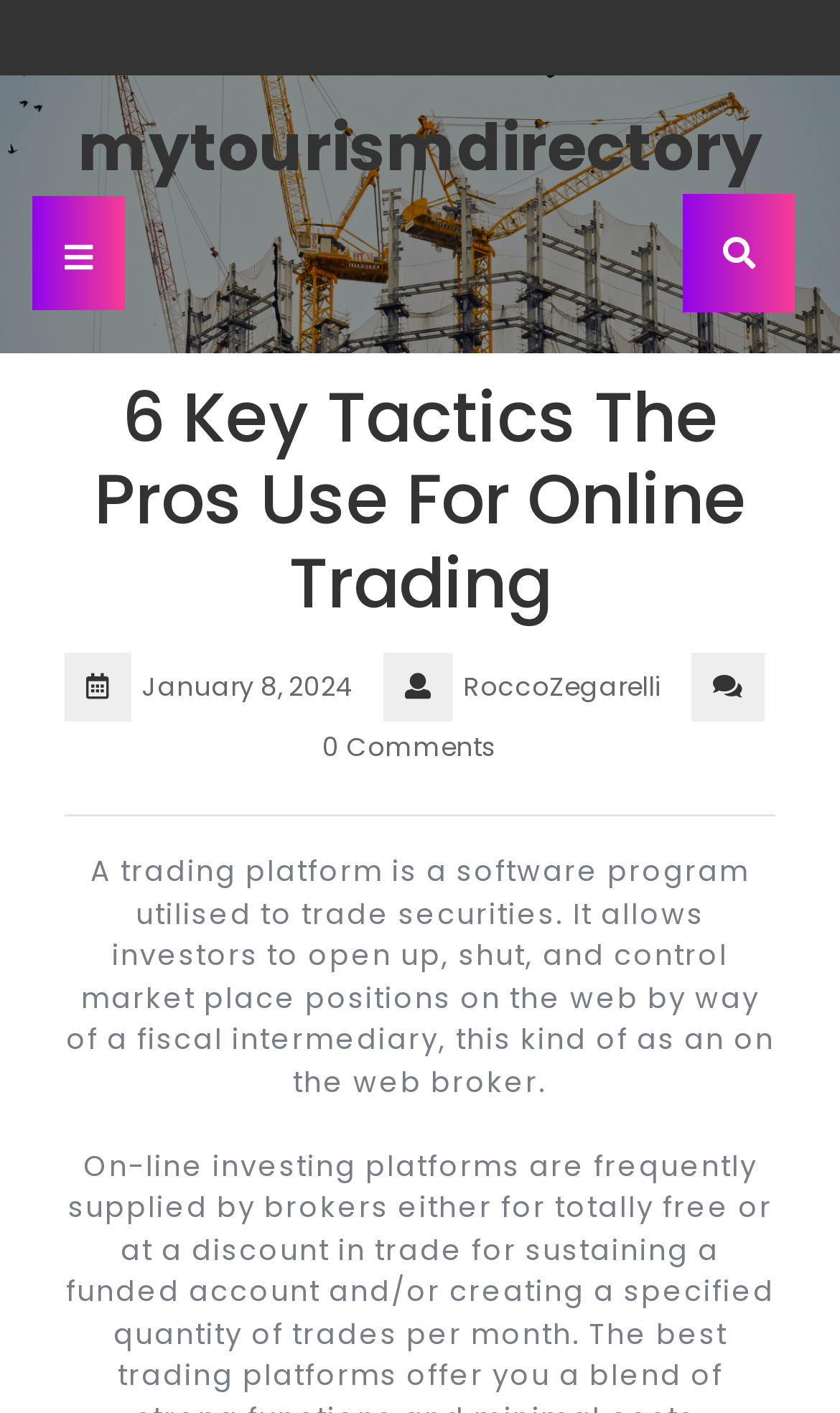Please respond to the question with a concise word or phrase:
What is the name of the website?

mytourismdirectory